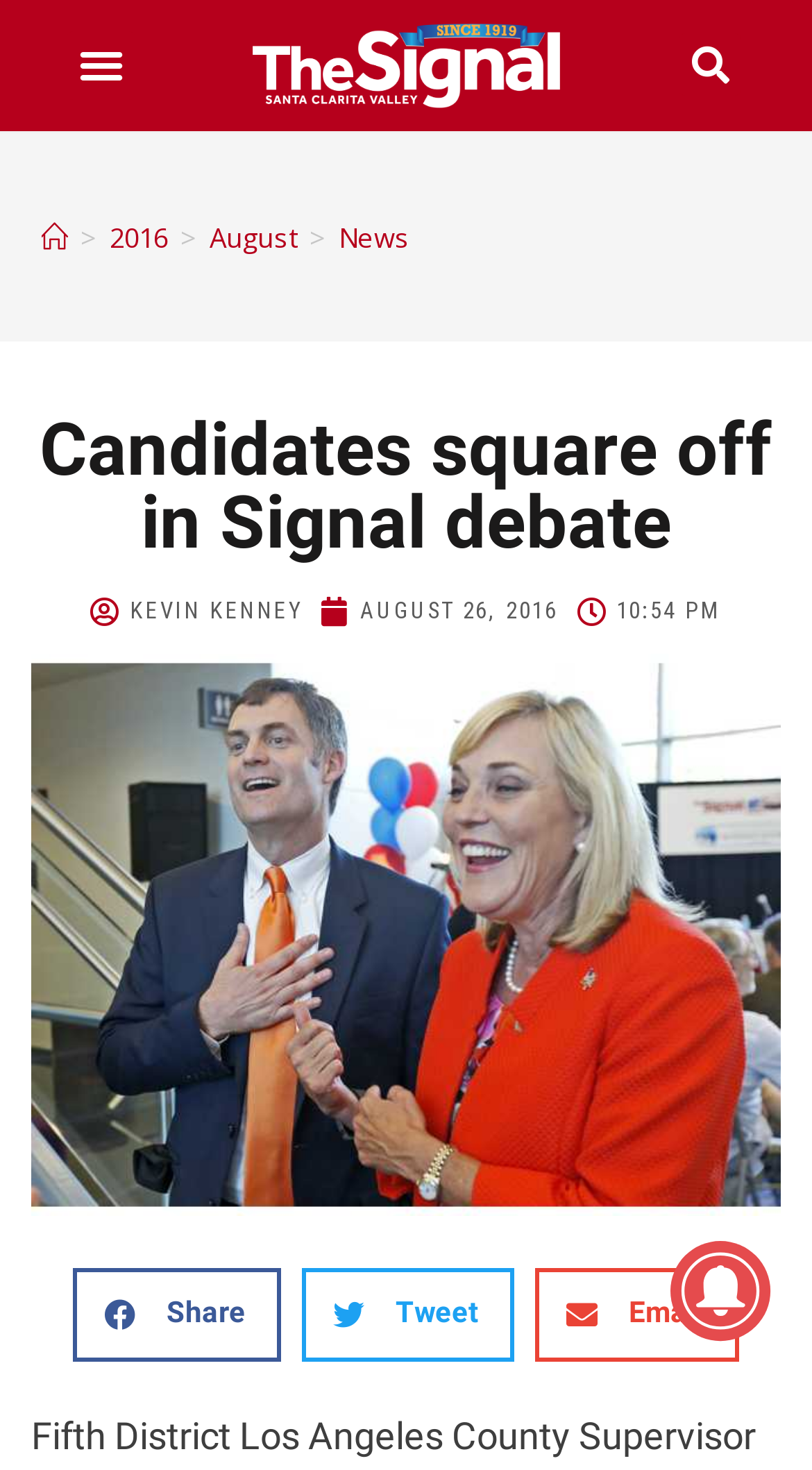Please answer the following query using a single word or phrase: 
What is the name of the person mentioned in the article?

KEVIN KENNEY